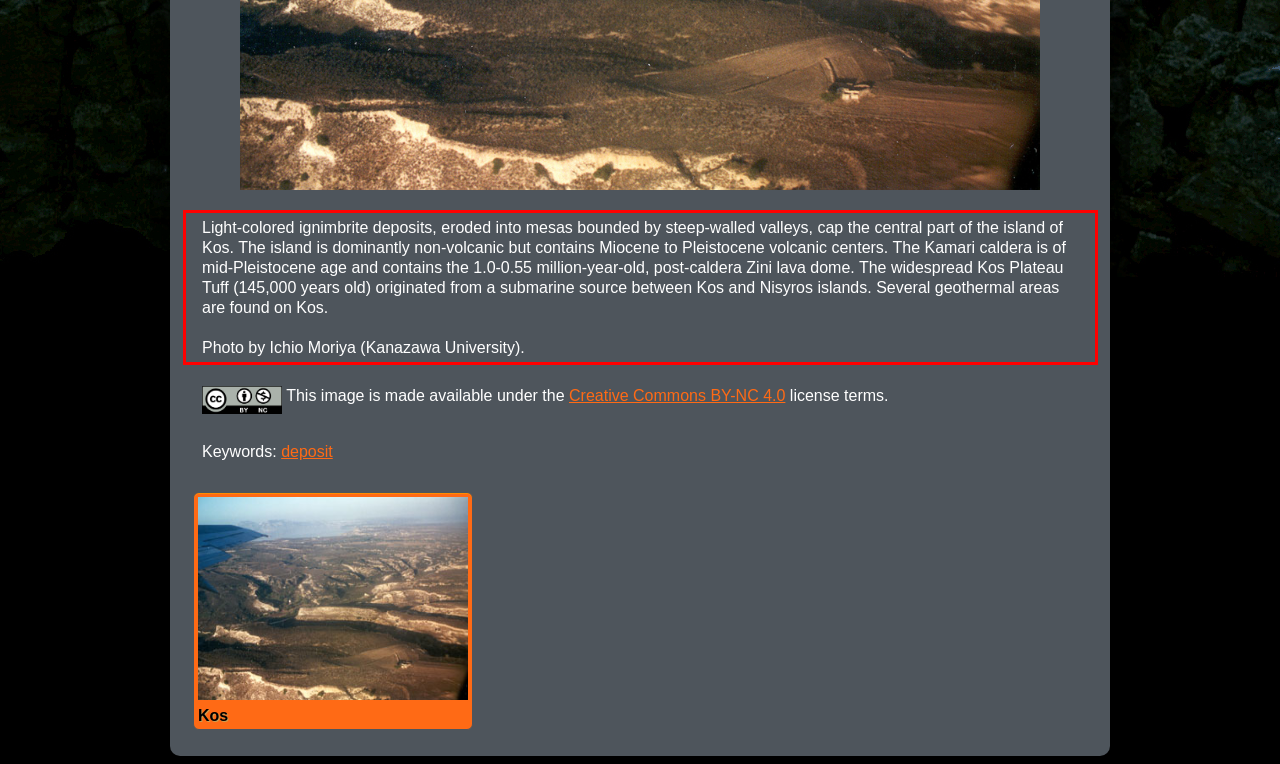Using the provided screenshot of a webpage, recognize the text inside the red rectangle bounding box by performing OCR.

Light-colored ignimbrite deposits, eroded into mesas bounded by steep-walled valleys, cap the central part of the island of Kos. The island is dominantly non-volcanic but contains Miocene to Pleistocene volcanic centers. The Kamari caldera is of mid-Pleistocene age and contains the 1.0-0.55 million-year-old, post-caldera Zini lava dome. The widespread Kos Plateau Tuff (145,000 years old) originated from a submarine source between Kos and Nisyros islands. Several geothermal areas are found on Kos. Photo by Ichio Moriya (Kanazawa University).